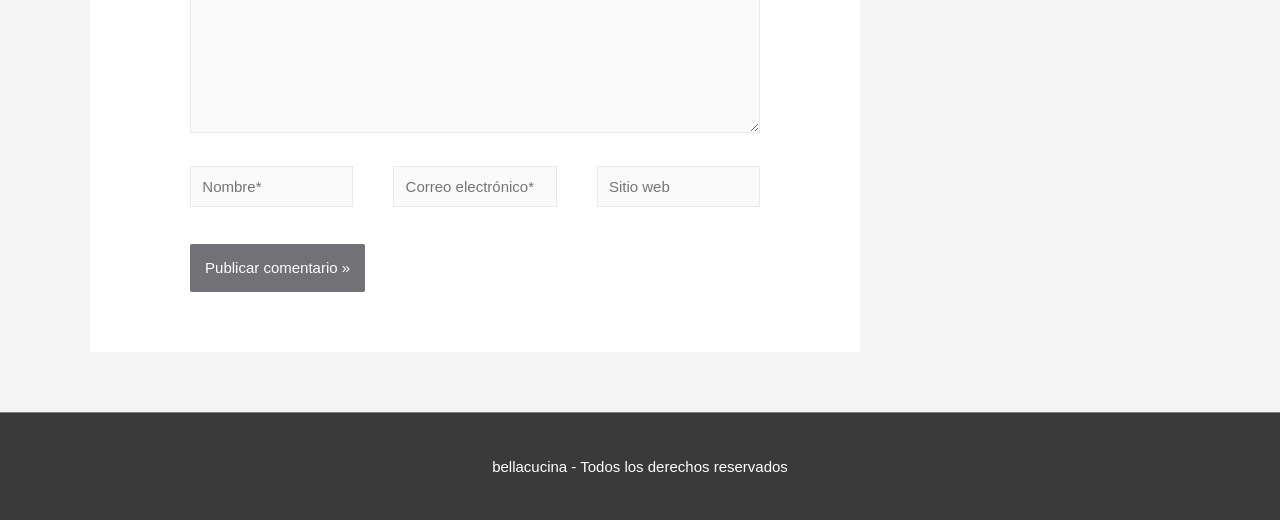Based on the image, provide a detailed and complete answer to the question: 
What is the copyright information at the bottom?

The copyright information at the bottom of the webpage is 'bellacucina - Todos los derechos reservados', which is a StaticText element located at the bottom of the webpage (y1=0.88, y2=0.913) and indicates that the website 'bellacucina' reserves all rights.